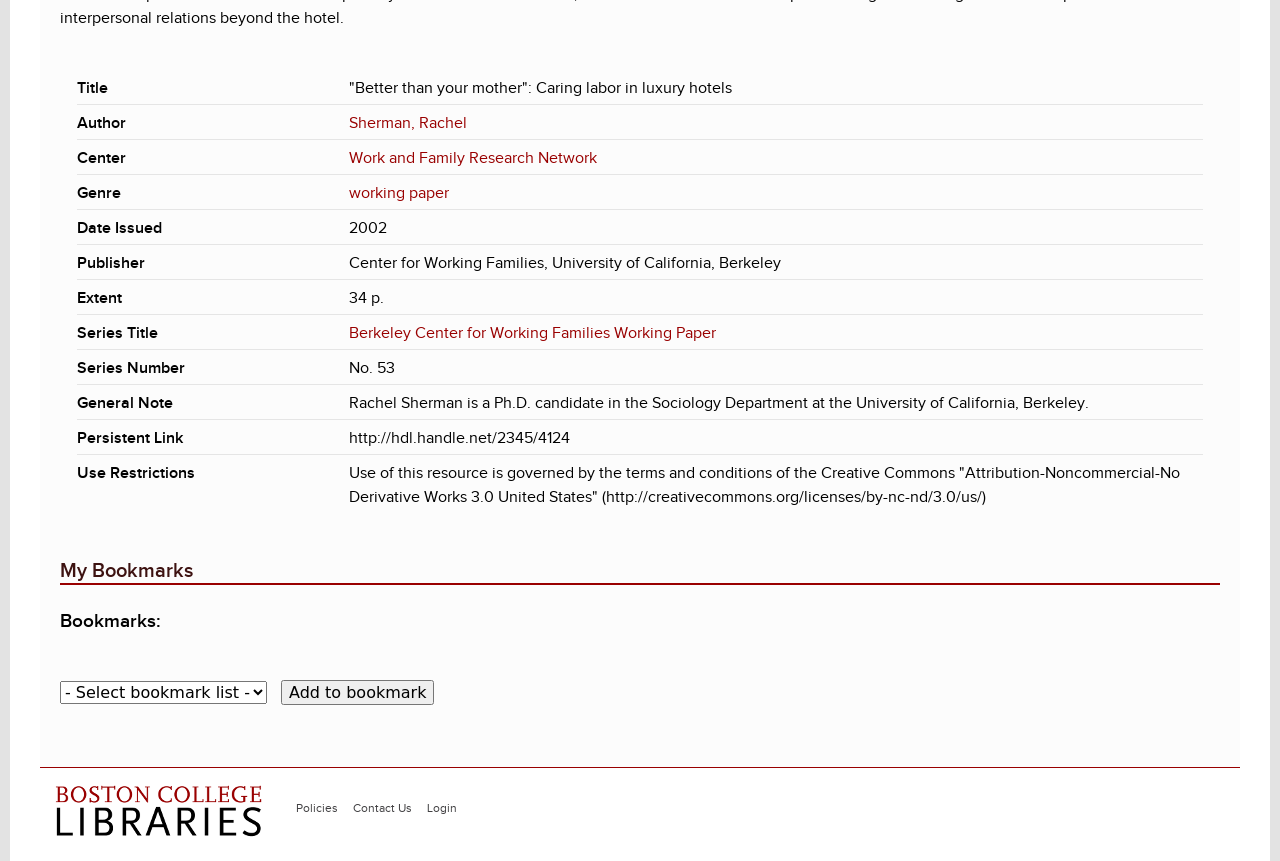What is the extent of the research paper?
Please provide a comprehensive answer based on the details in the screenshot.

I found the extent of the research paper by looking at the description list detail element with the text '34 p.' which is located below the 'Extent' description list term element.